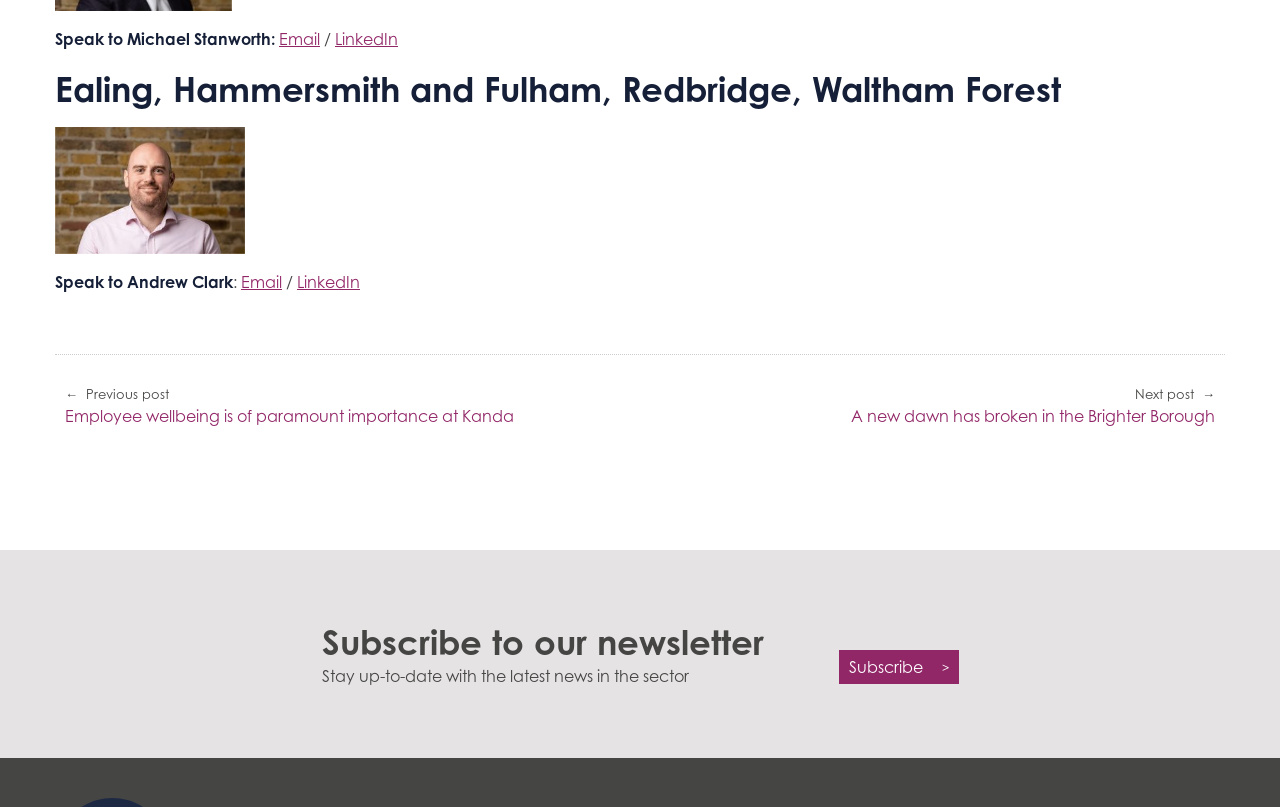Indicate the bounding box coordinates of the clickable region to achieve the following instruction: "Check out the revolutionary eco-friendly sensors inspired by spider silk."

None